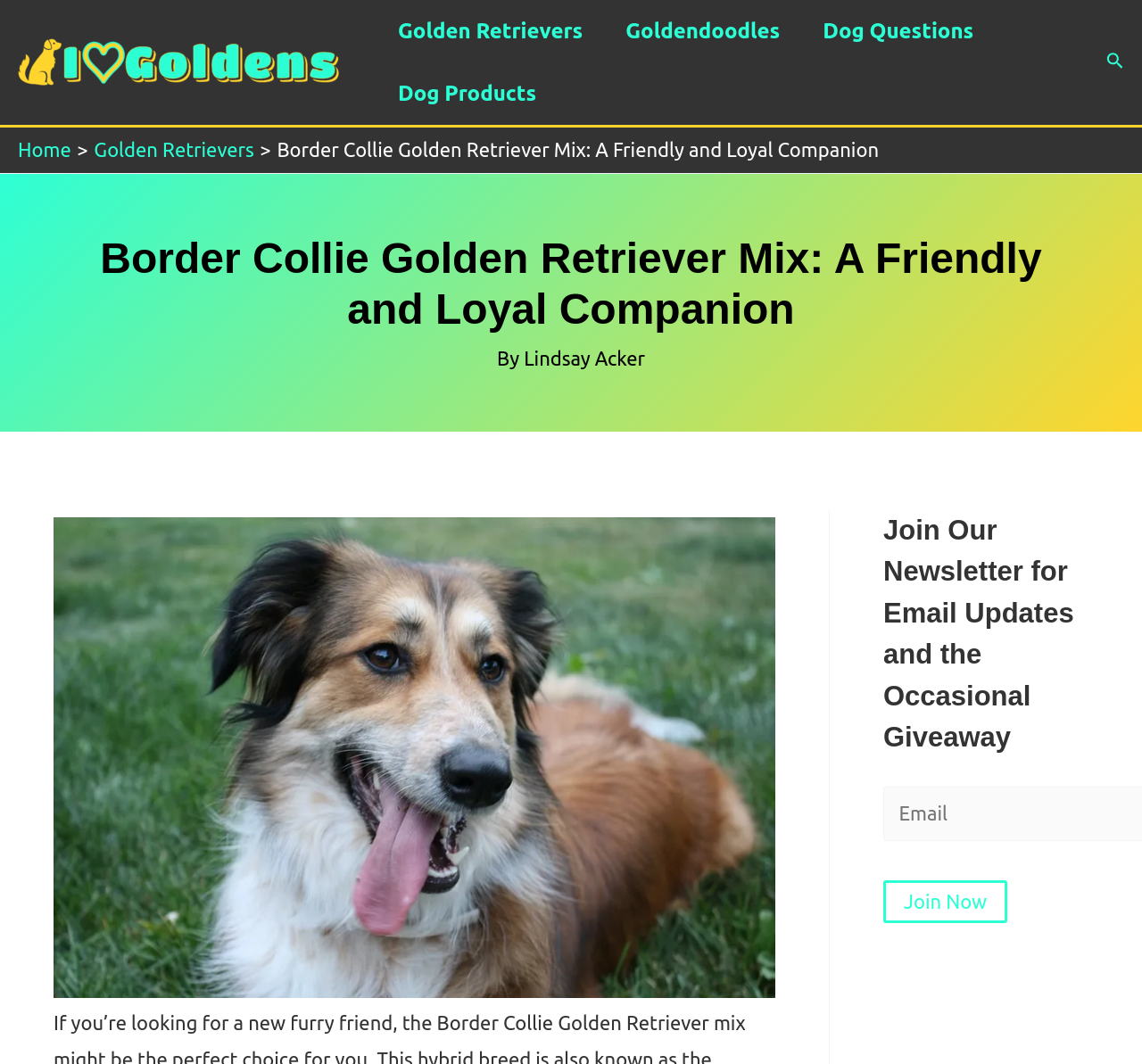Identify the bounding box coordinates of the HTML element based on this description: "Dog Questions".

[0.702, 0.0, 0.871, 0.059]